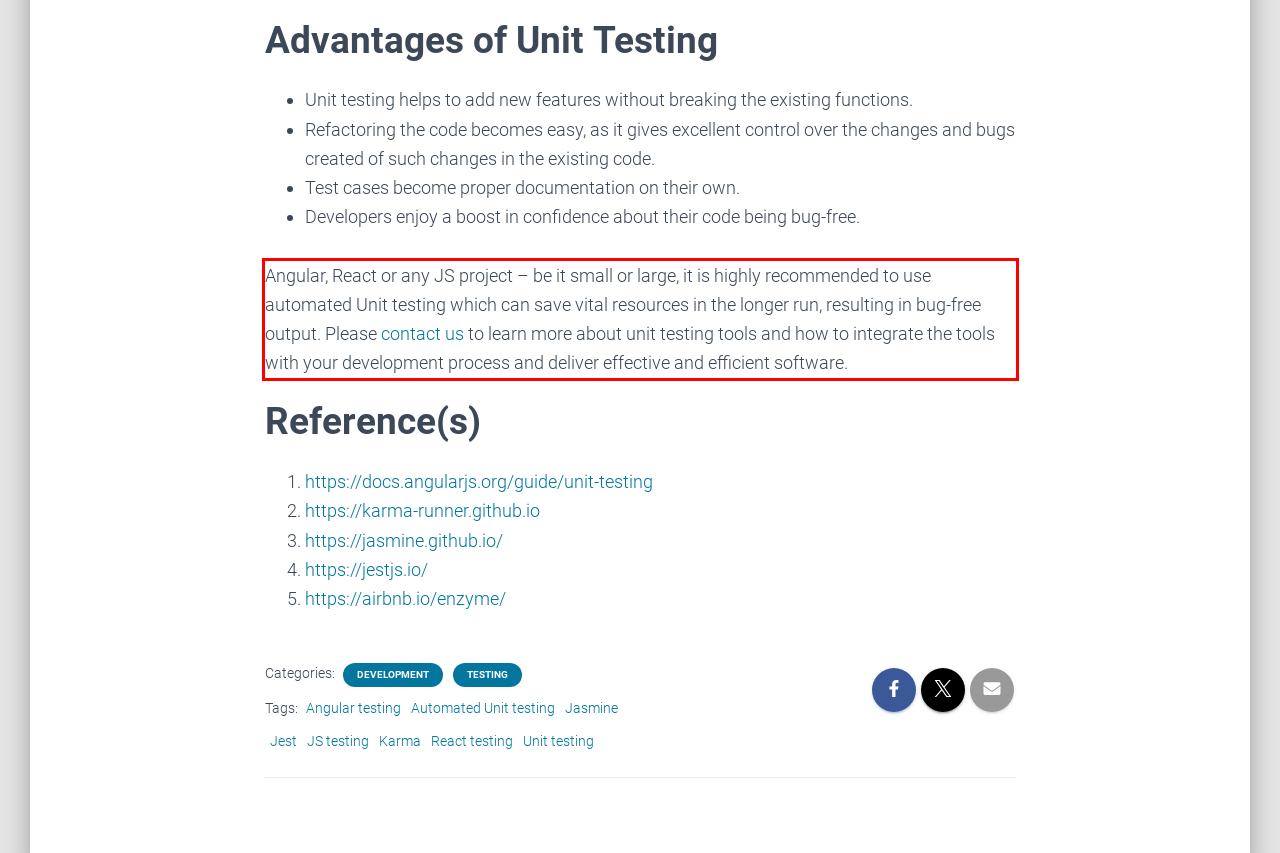You have a webpage screenshot with a red rectangle surrounding a UI element. Extract the text content from within this red bounding box.

Angular, React or any JS project – be it small or large, it is highly recommended to use automated Unit testing which can save vital resources in the longer run, resulting in bug-free output. Please contact us to learn more about unit testing tools and how to integrate the tools with your development process and deliver effective and efficient software.